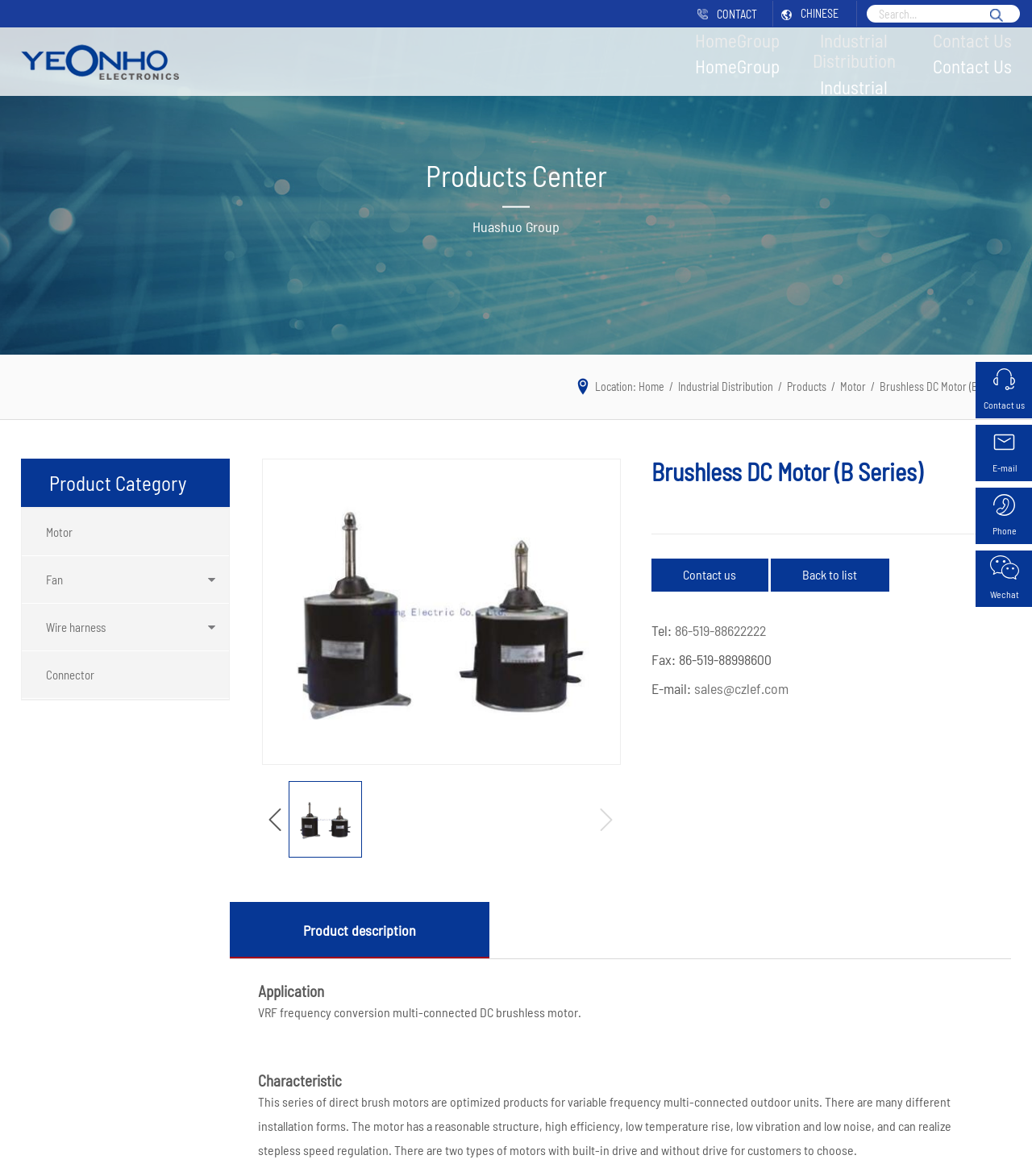What is the application of the motor?
Provide a thorough and detailed answer to the question.

I found the application of the motor by reading the section 'Application' on the webpage, which describes the motor's use in VRF frequency conversion multi-connected DC brushless motor.